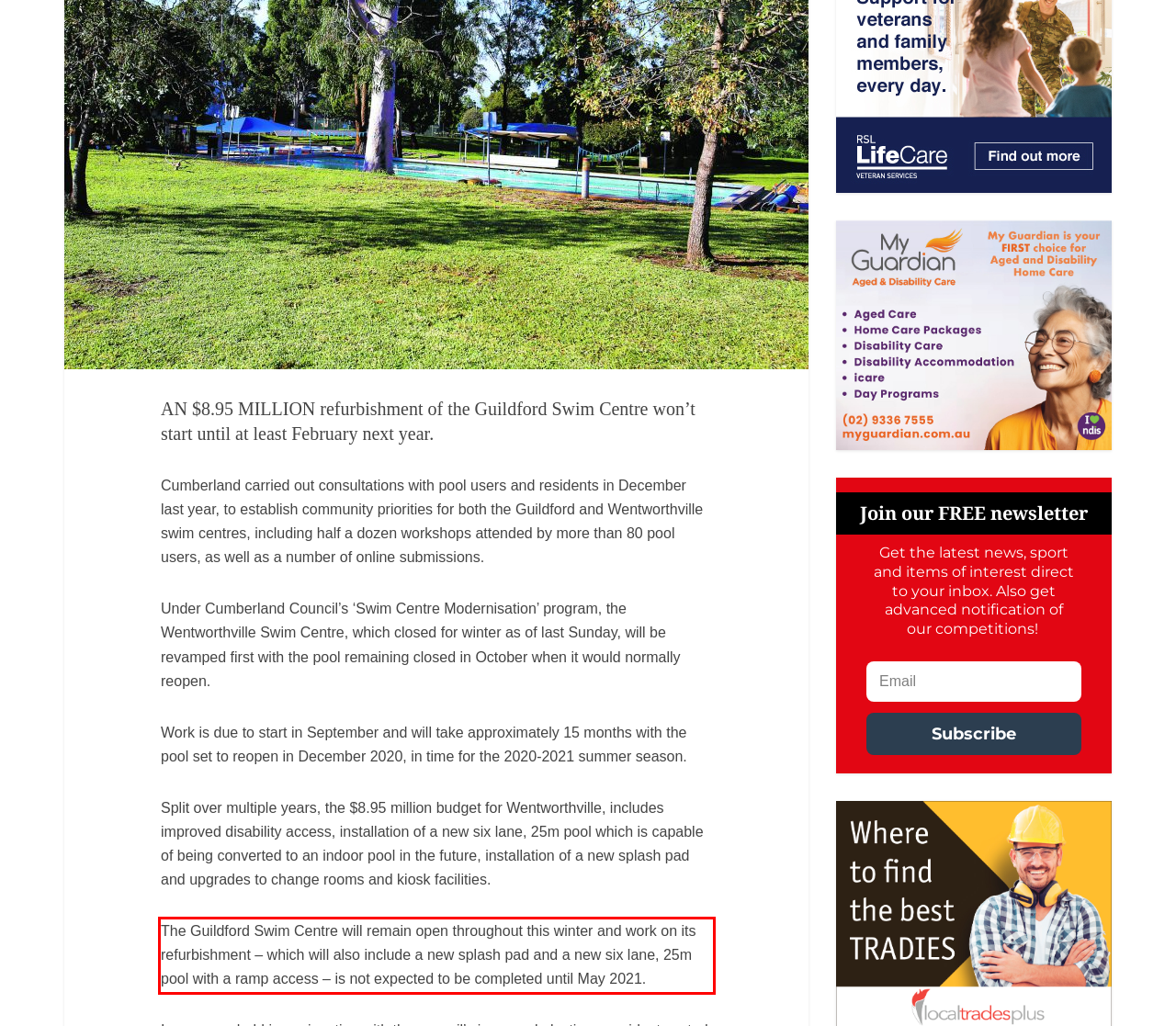Please perform OCR on the UI element surrounded by the red bounding box in the given webpage screenshot and extract its text content.

The Guildford Swim Centre will remain open throughout this winter and work on its refurbishment – which will also include a new splash pad and a new six lane, 25m pool with a ramp access – is not expected to be completed until May 2021.